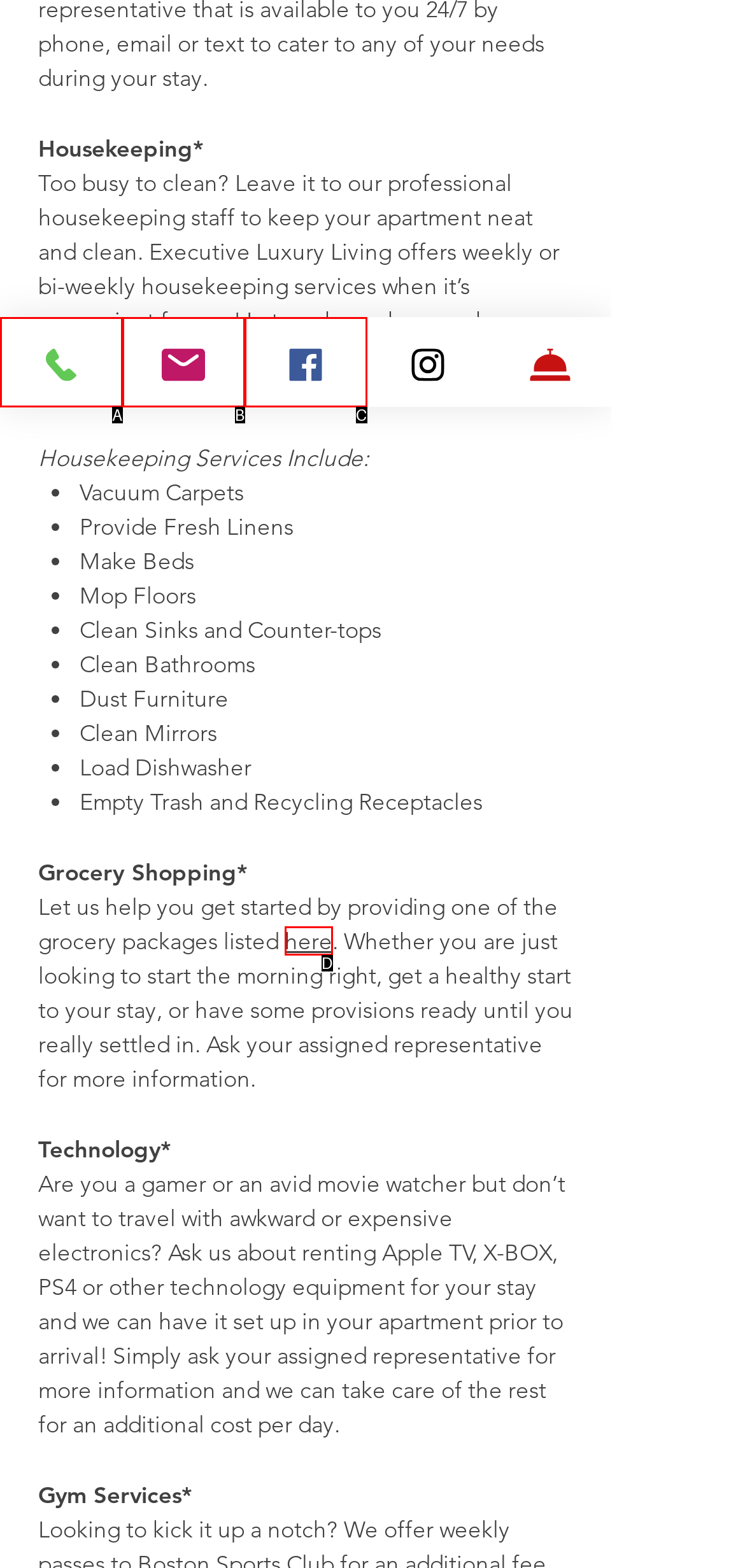Tell me the letter of the option that corresponds to the description: Phone
Answer using the letter from the given choices directly.

A